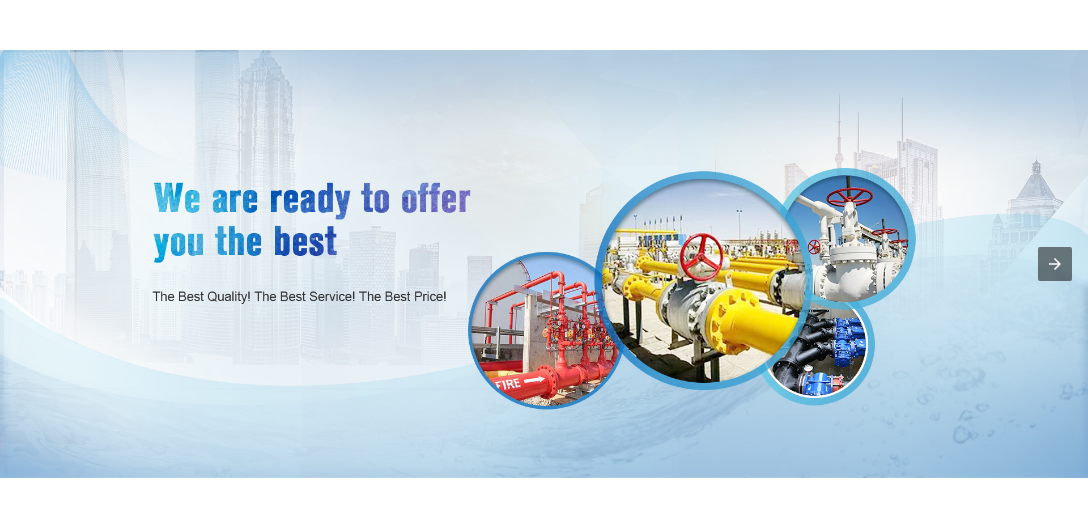What do the skyscrapers in the background represent?
Please use the visual content to give a single word or phrase answer.

Modern and industrial context